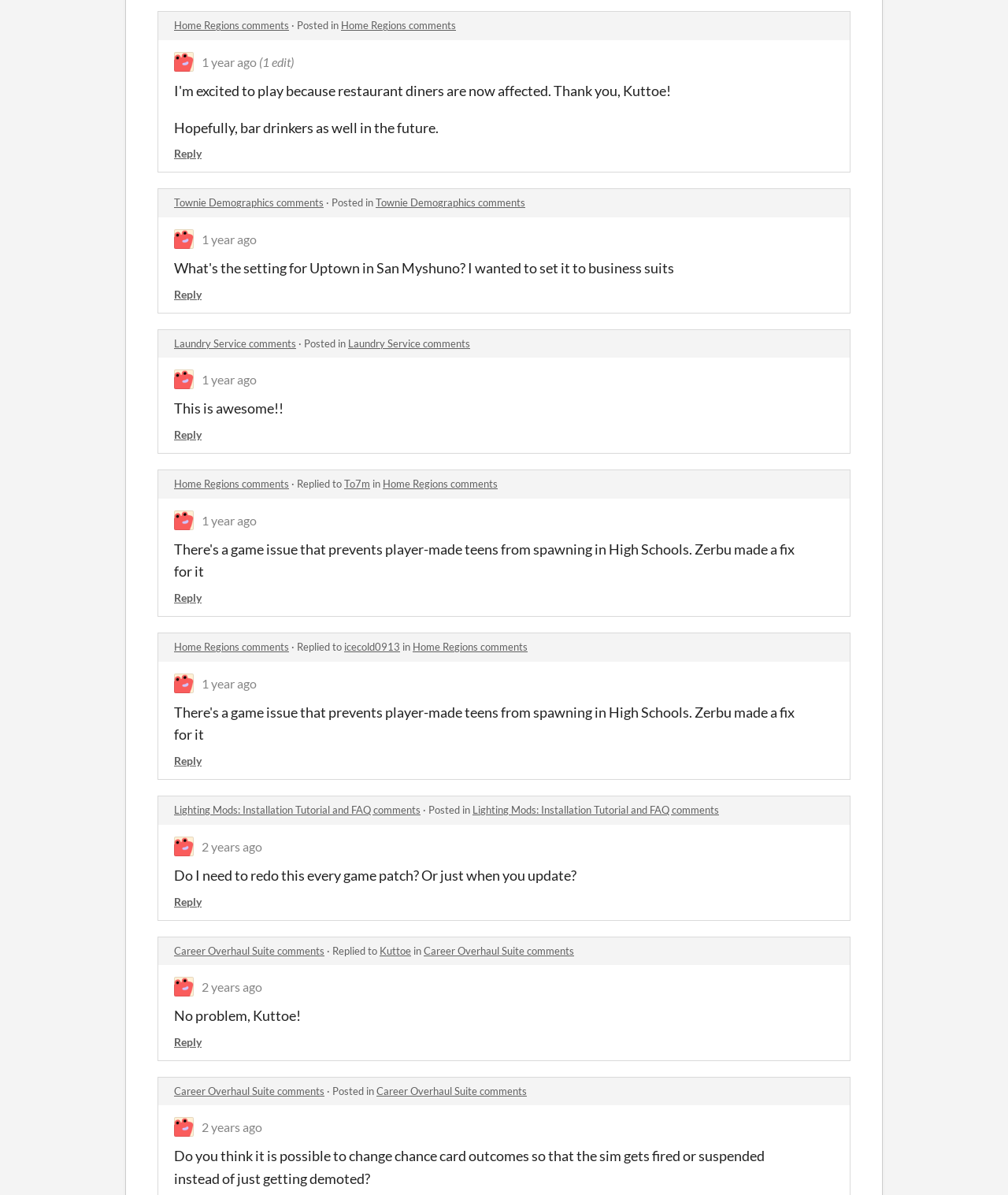Find the bounding box of the UI element described as: "Career Overhaul Suite comments". The bounding box coordinates should be given as four float values between 0 and 1, i.e., [left, top, right, bottom].

[0.173, 0.908, 0.322, 0.918]